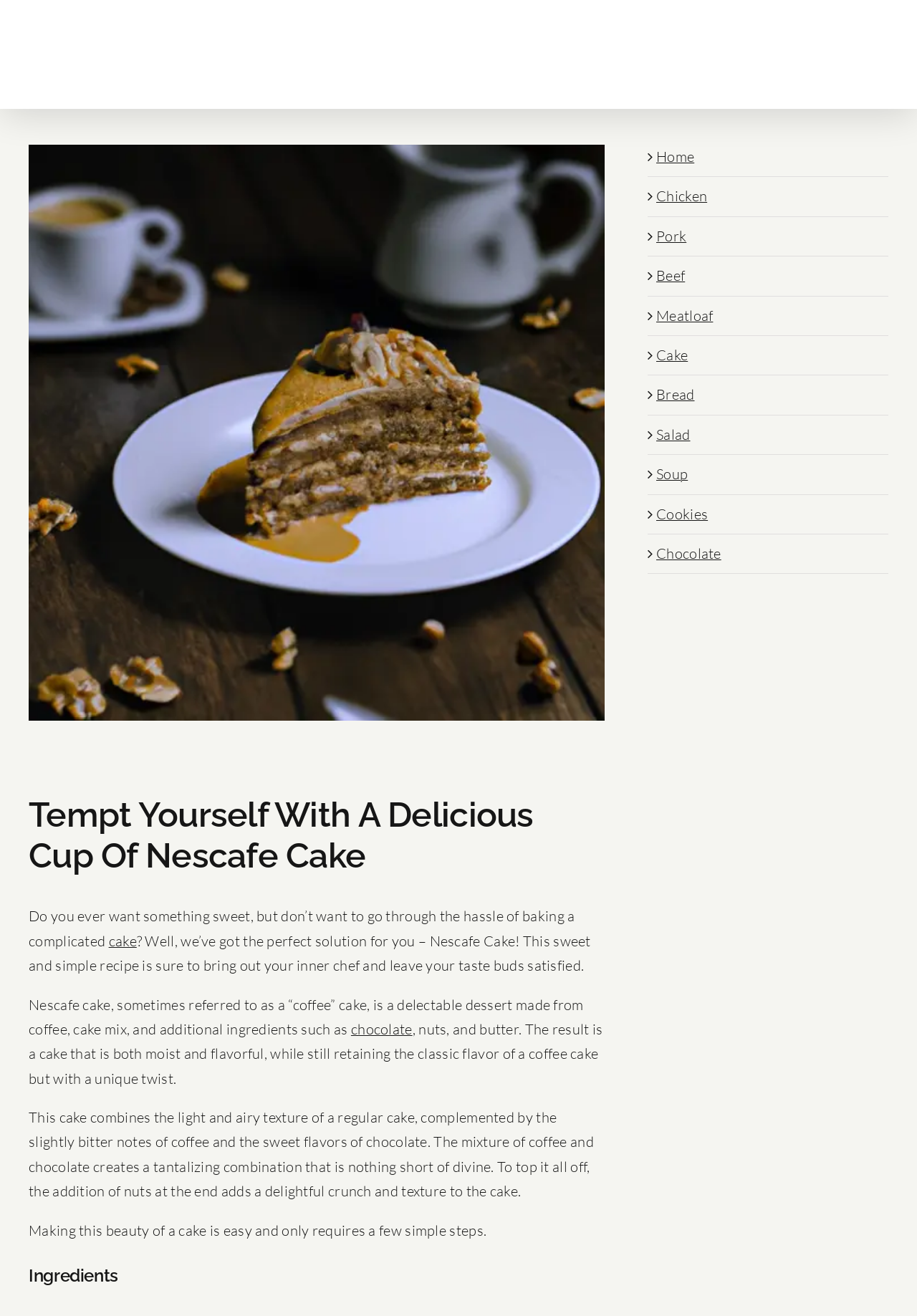What is the purpose of the links at the bottom of the page?
Please provide a single word or phrase as the answer based on the screenshot.

To navigate to other recipe categories